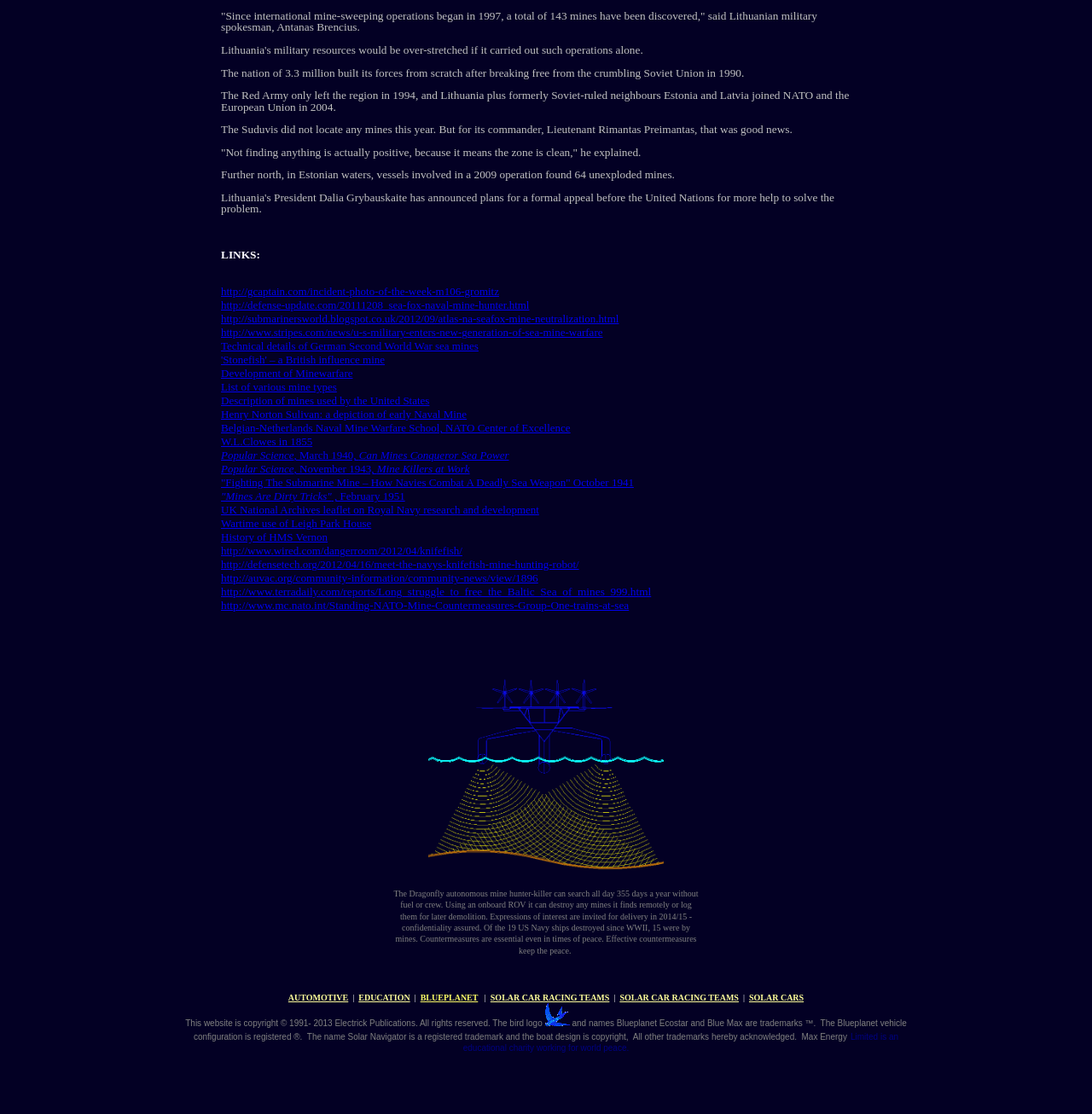Determine the bounding box coordinates of the UI element described by: "Development of Minewarfare".

[0.202, 0.33, 0.323, 0.341]